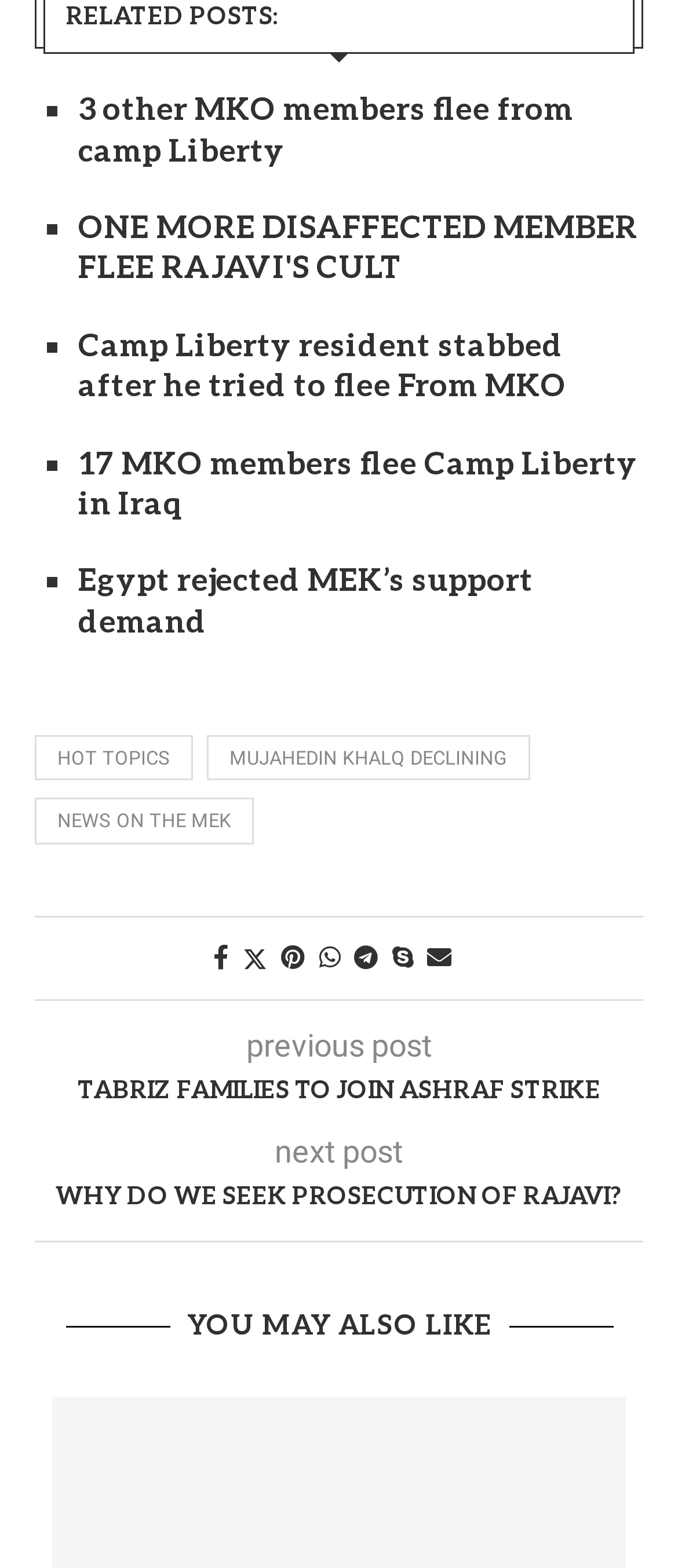Please indicate the bounding box coordinates for the clickable area to complete the following task: "Click on 'WHY DO WE SEEK PROSECUTION OF RAJAVI?'". The coordinates should be specified as four float numbers between 0 and 1, i.e., [left, top, right, bottom].

[0.051, 0.753, 0.949, 0.774]